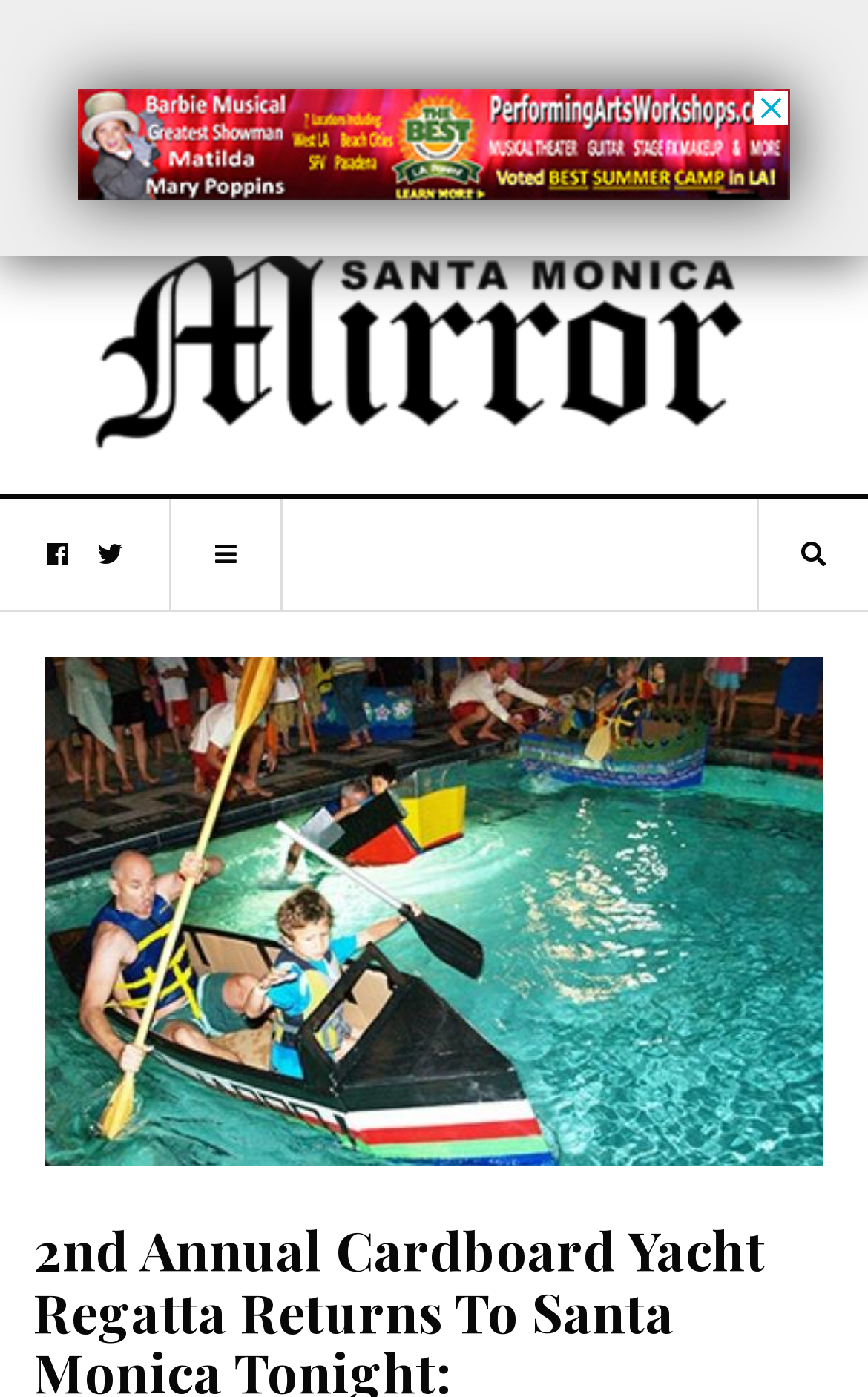Respond to the question below with a concise word or phrase:
What is the topic of the article?

Cardboard yacht race